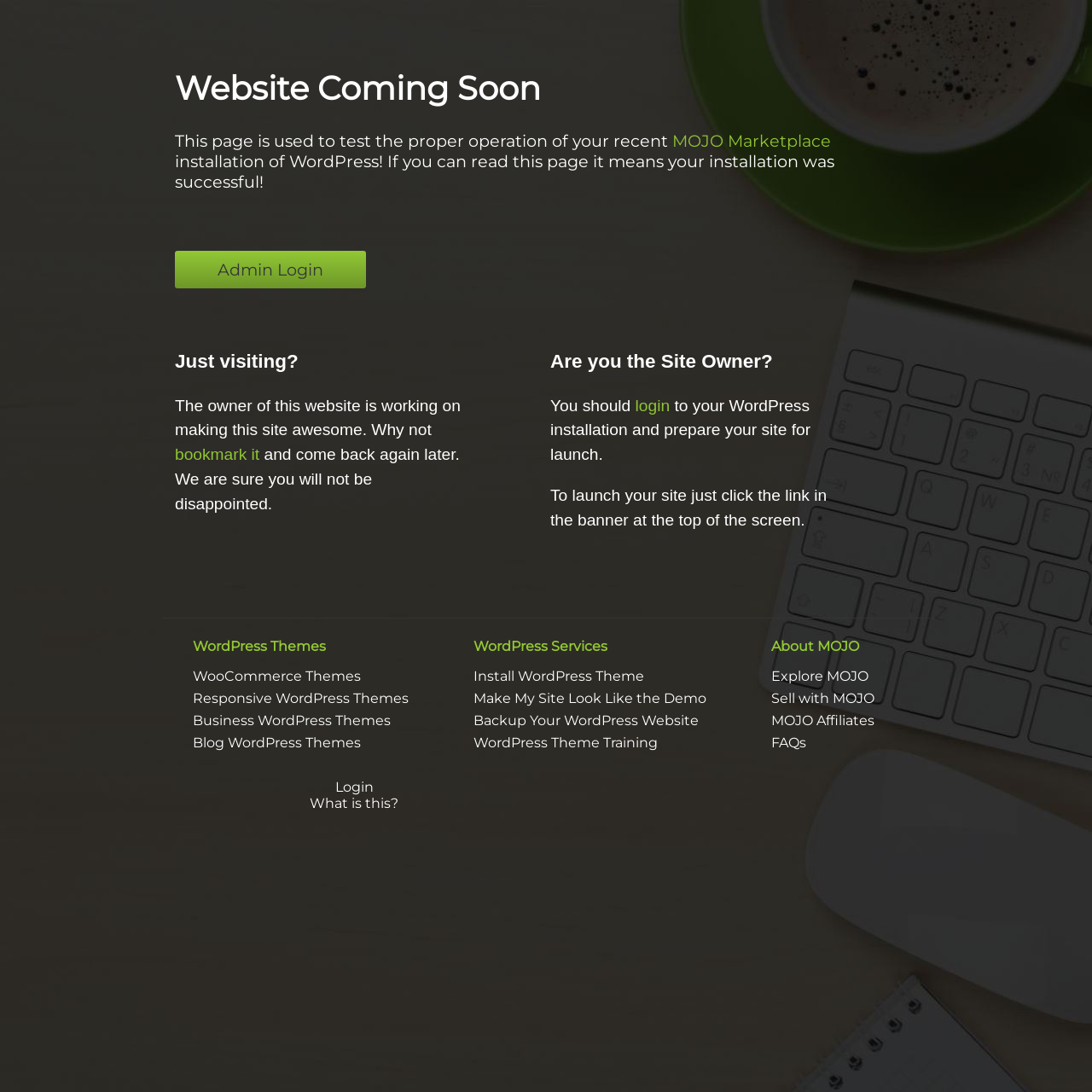Answer this question using a single word or a brief phrase:
What is the purpose of this page?

Test WordPress installation